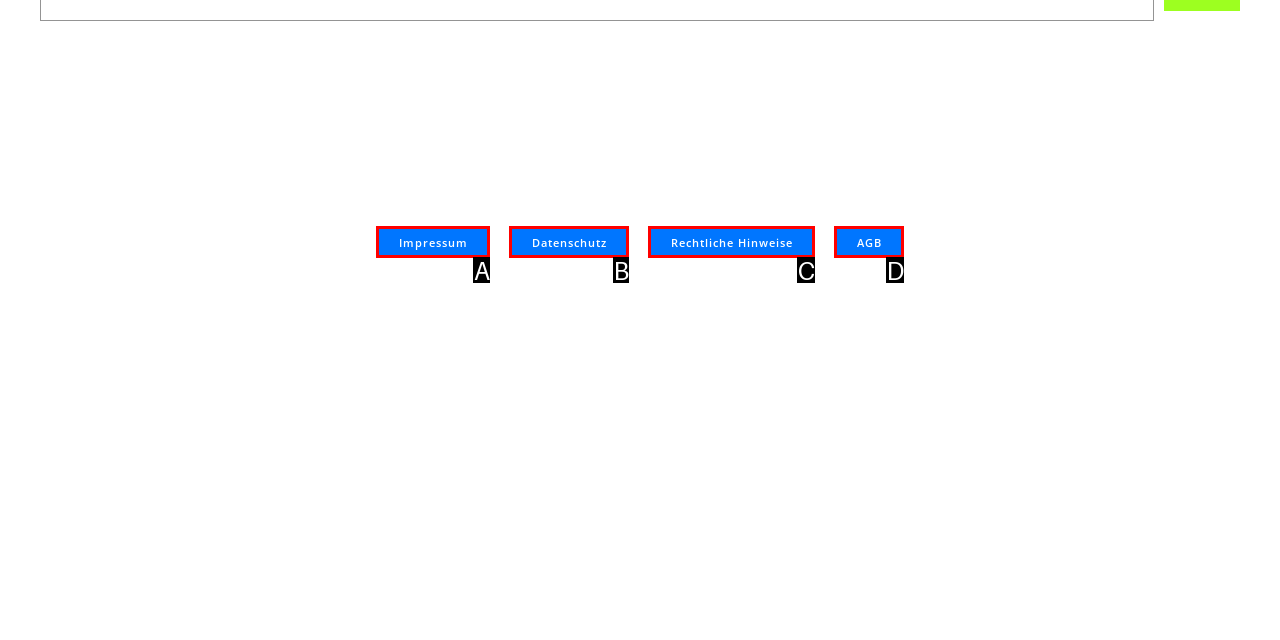Identify the matching UI element based on the description: REMANUFACTURE
Reply with the letter from the available choices.

None